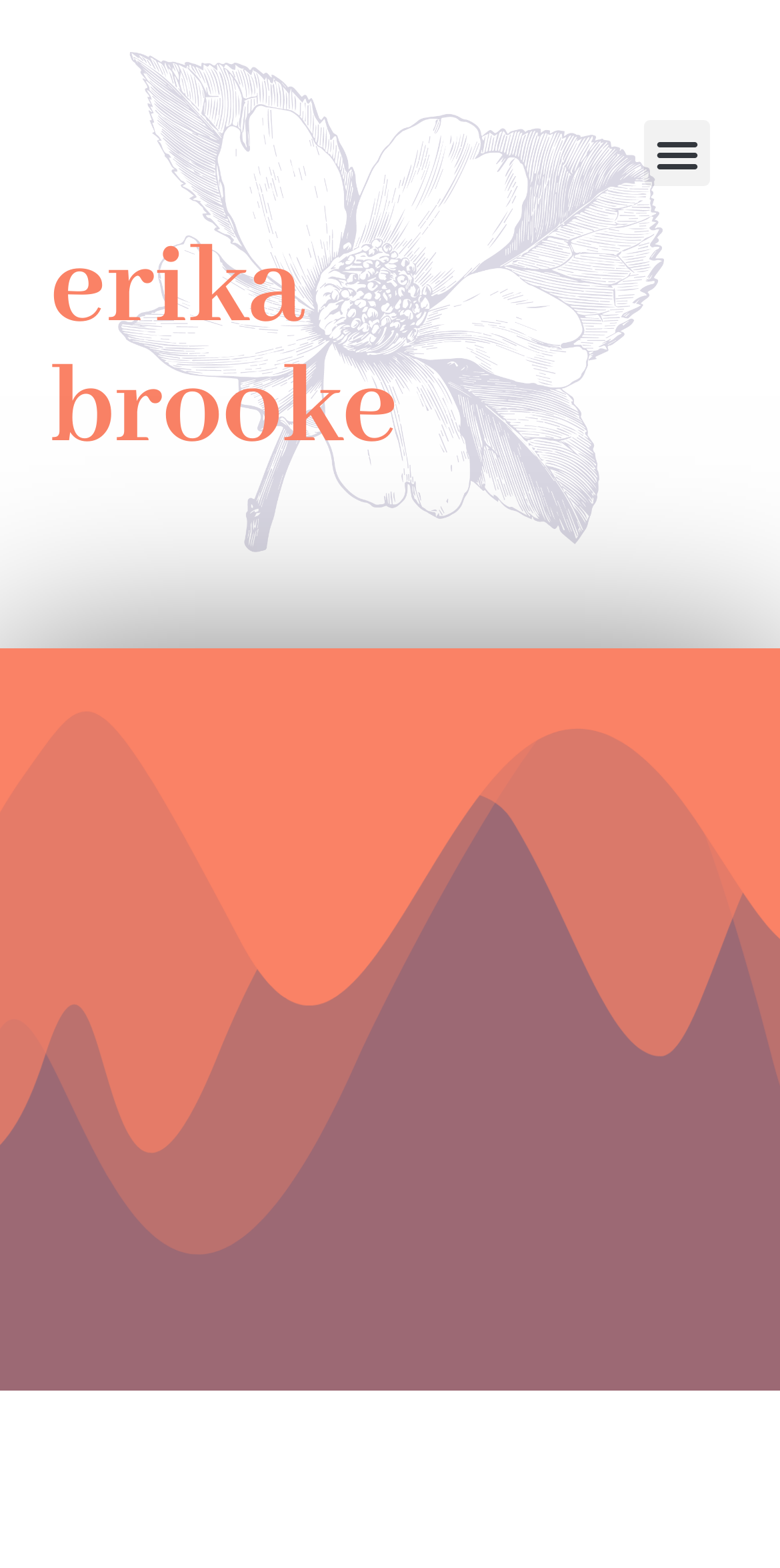From the screenshot, find the bounding box of the UI element matching this description: "Menu". Supply the bounding box coordinates in the form [left, top, right, bottom], each a float between 0 and 1.

[0.826, 0.077, 0.91, 0.119]